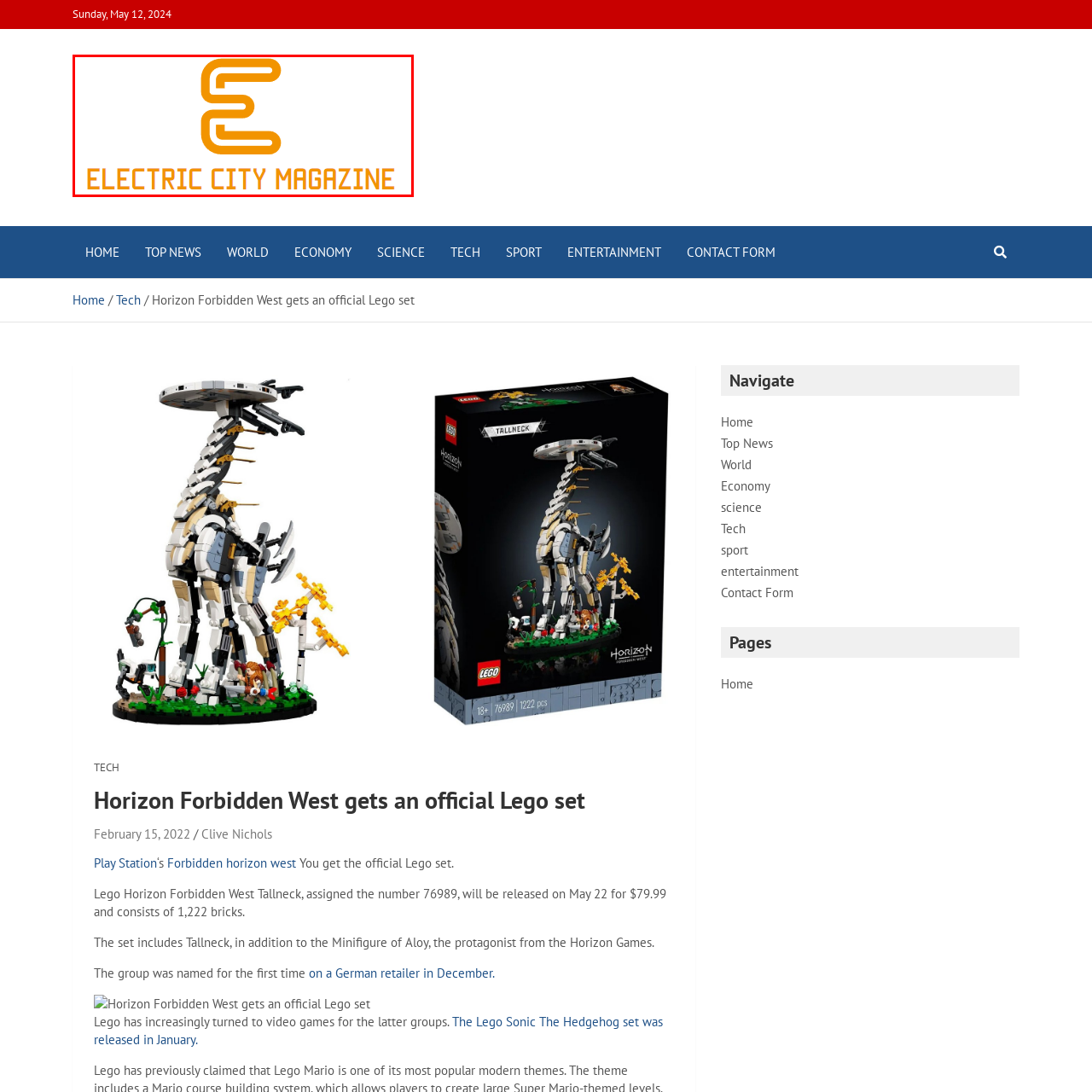Inspect the area enclosed by the red box and reply to the question using only one word or a short phrase: 
What is the focus of the magazine's content?

Local culture and events